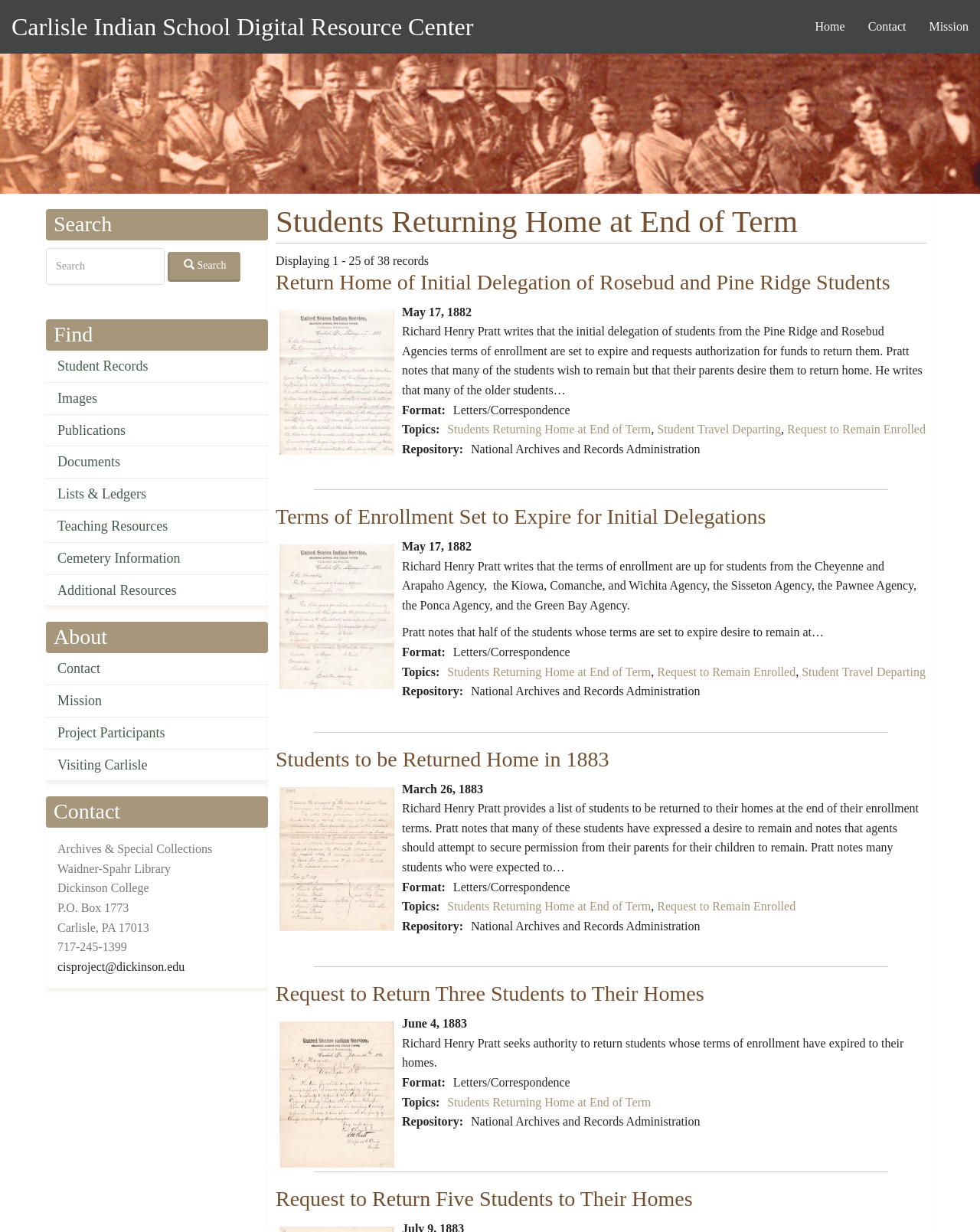Describe all the key features of the webpage in detail.

The webpage is about the Carlisle Indian School Digital Resource Center, specifically focusing on students returning home at the end of their term. At the top, there is a header image and a navigation menu with links to "Home", "Contact", and "Mission". Below the navigation menu, there is a search box and a list of links to various resources, including "Student Records", "Images", and "Teaching Resources".

The main content of the page is divided into several sections, each with a heading and a brief description. The first section is about the return home of initial delegation of Rosebud and Pine Ridge students, with a link to a letter and an image. The second section is about the terms of enrollment set to expire for initial delegations, with a link to a letter and an image. The third section is about students to be returned home in 1883, with a link to a letter and an image.

Each section has a brief summary of the content, followed by a list of topics and a repository information. The topics include "Students Returning Home at End of Term", "Student Travel Departing", and "Request to Remain Enrolled". The repository information is from the National Archives and Records Administration.

At the bottom of the page, there is a contact information section with the address, phone number, and email of the Archives & Special Collections at Dickinson College.